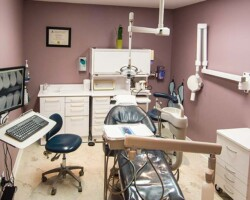What is the purpose of the lighted overhead unit?
Using the picture, provide a one-word or short phrase answer.

Patient comfort and care